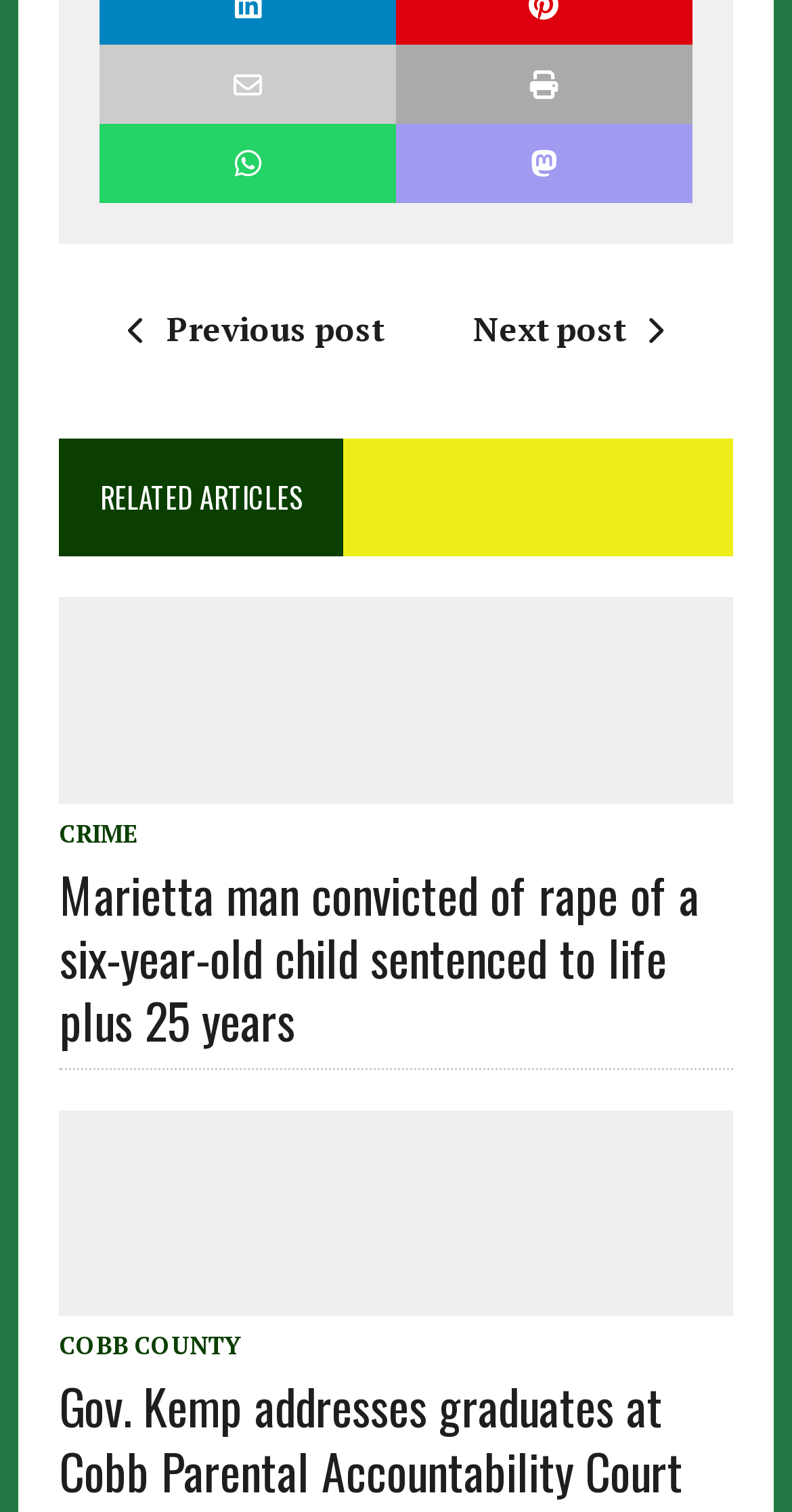Determine the bounding box coordinates of the region that needs to be clicked to achieve the task: "Check Front Page".

None